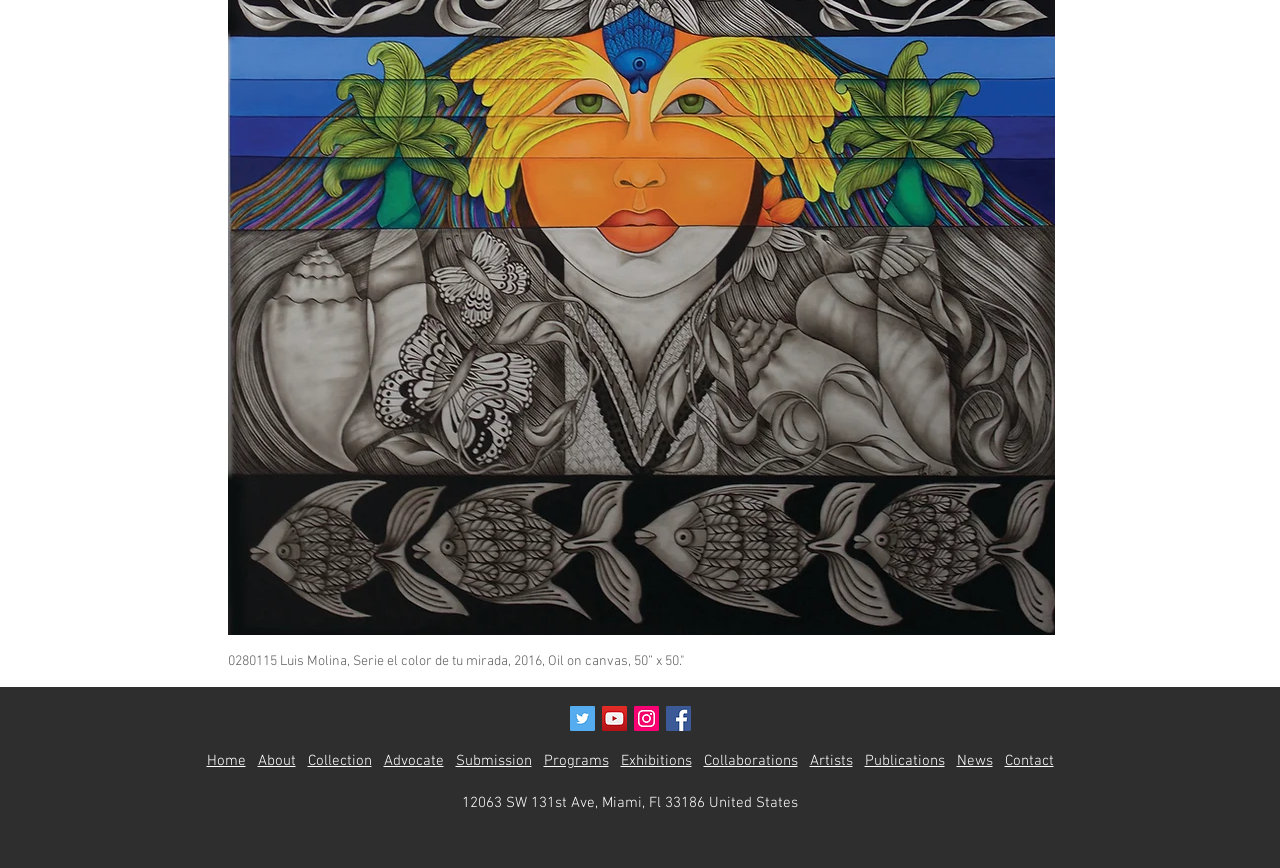Using the given description, provide the bounding box coordinates formatted as (top-left x, top-left y, bottom-right x, bottom-right y), with all values being floating point numbers between 0 and 1. Description: Collaborations

[0.55, 0.866, 0.623, 0.887]